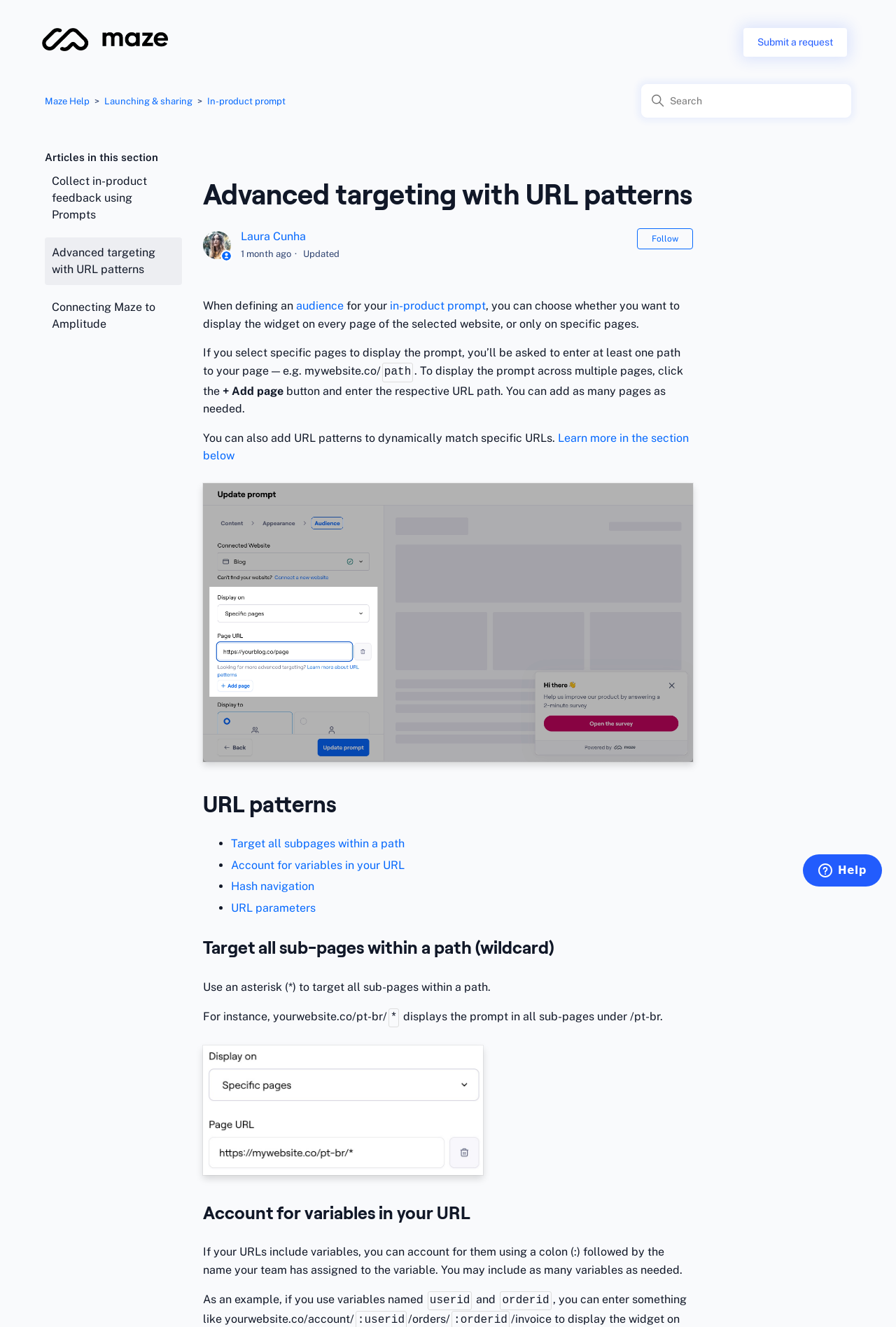What is the author of the current article?
Refer to the image and answer the question using a single word or phrase.

Laura Cunha